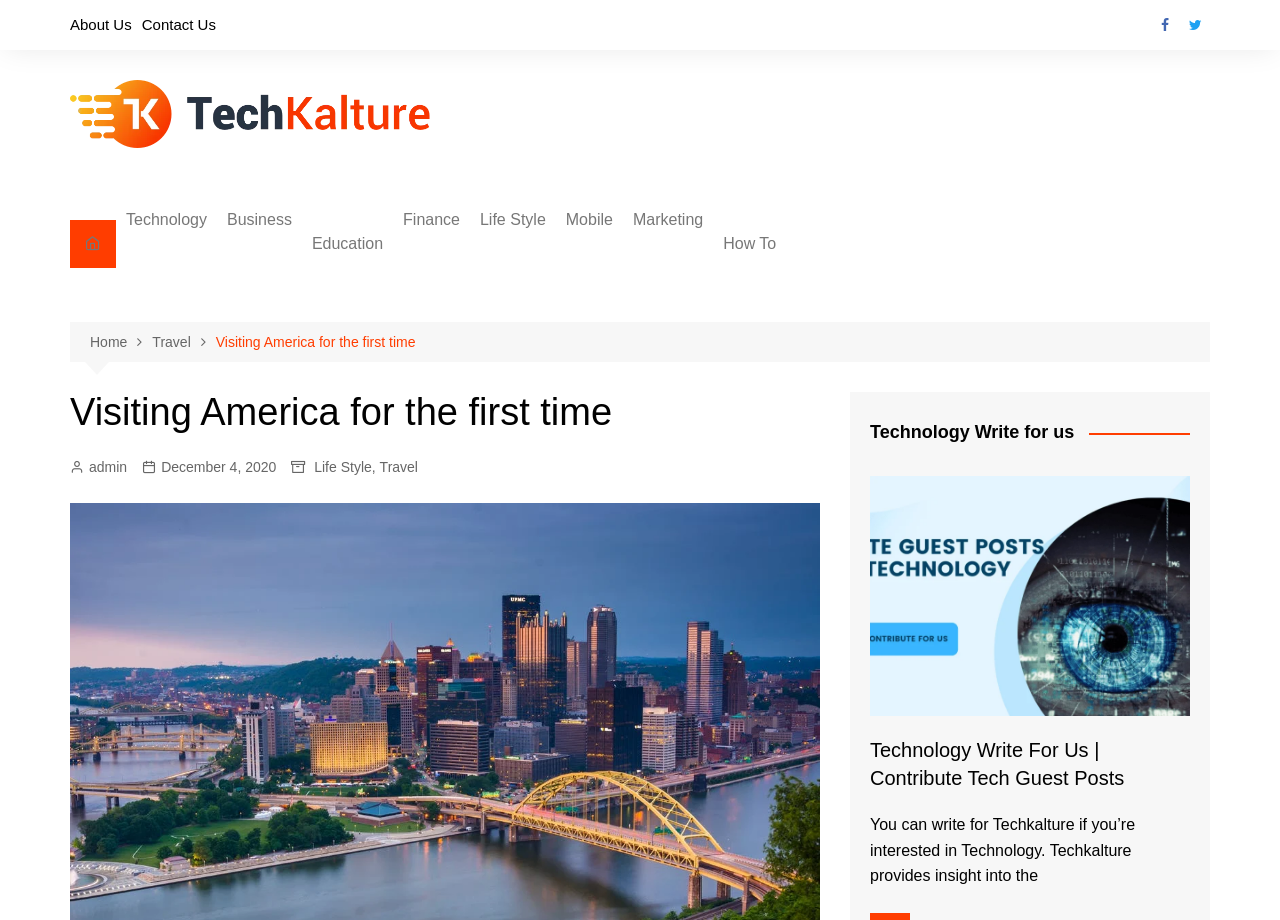Offer a comprehensive description of the webpage’s content and structure.

The webpage is about Tech Kalture, a technology-focused website. At the top, there are several links to different sections, including "About Us", "Contact Us", and social media links. Below these links, there is a logo of Tech Kalture, which is an image. 

To the right of the logo, there are several categories of links, including "Technology", "Business", "Education", "Finance", "Life Style", "Mobile", and "Marketing". Each category has several sub-links. For example, under "Technology", there are links to "IoT", "5G", "Big Data", and more. 

Below these categories, there is a navigation bar with breadcrumbs, showing the current page's location. The current page is "Visiting America for the first time", which is a travel-related article. The article's title is in a large font, and below it, there are links to the author and the date of publication. 

To the right of the article's title, there are links to related categories, including "Life Style" and "Travel". Below the article's title, there is a heading that says "Technology Write for us", which is an invitation to contribute guest posts to the website. Below this heading, there is an image related to technology writing, and a brief description of the opportunity to write for Tech Kalture.